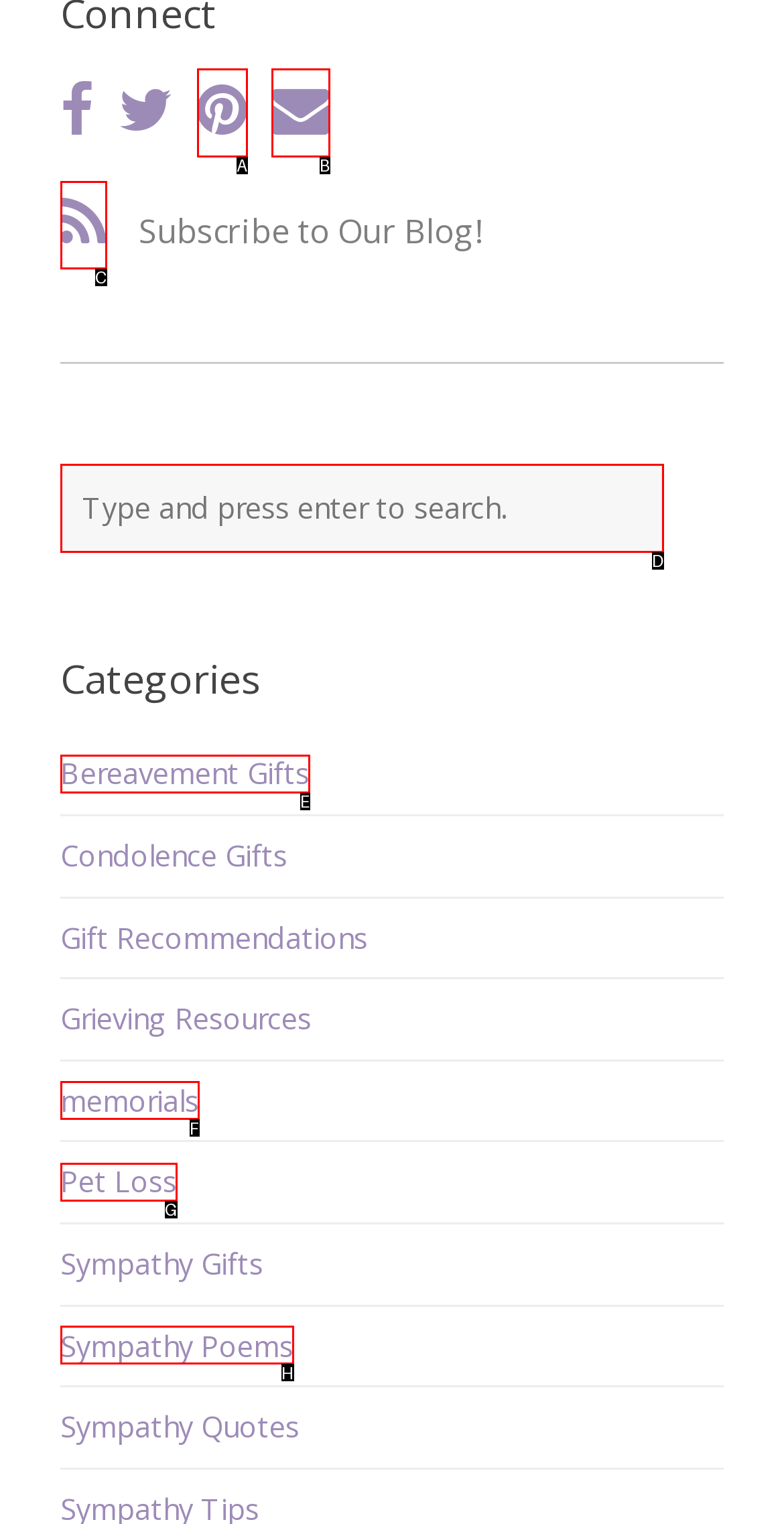Choose the HTML element that corresponds to the description: Sympathy Poems
Provide the answer by selecting the letter from the given choices.

H